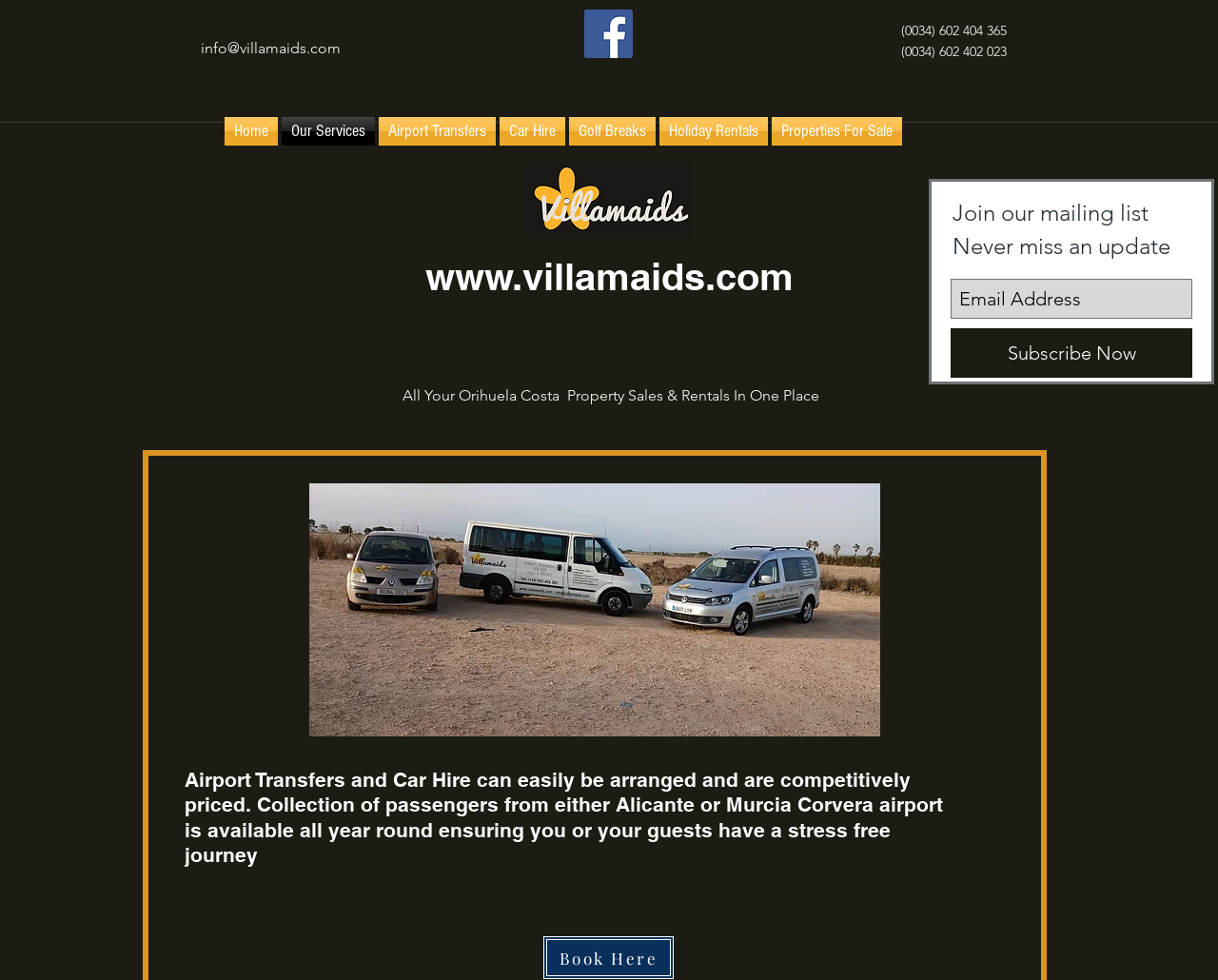What is the purpose of the 'Subscribe Now' button?
Using the image as a reference, give a one-word or short phrase answer.

To join the mailing list